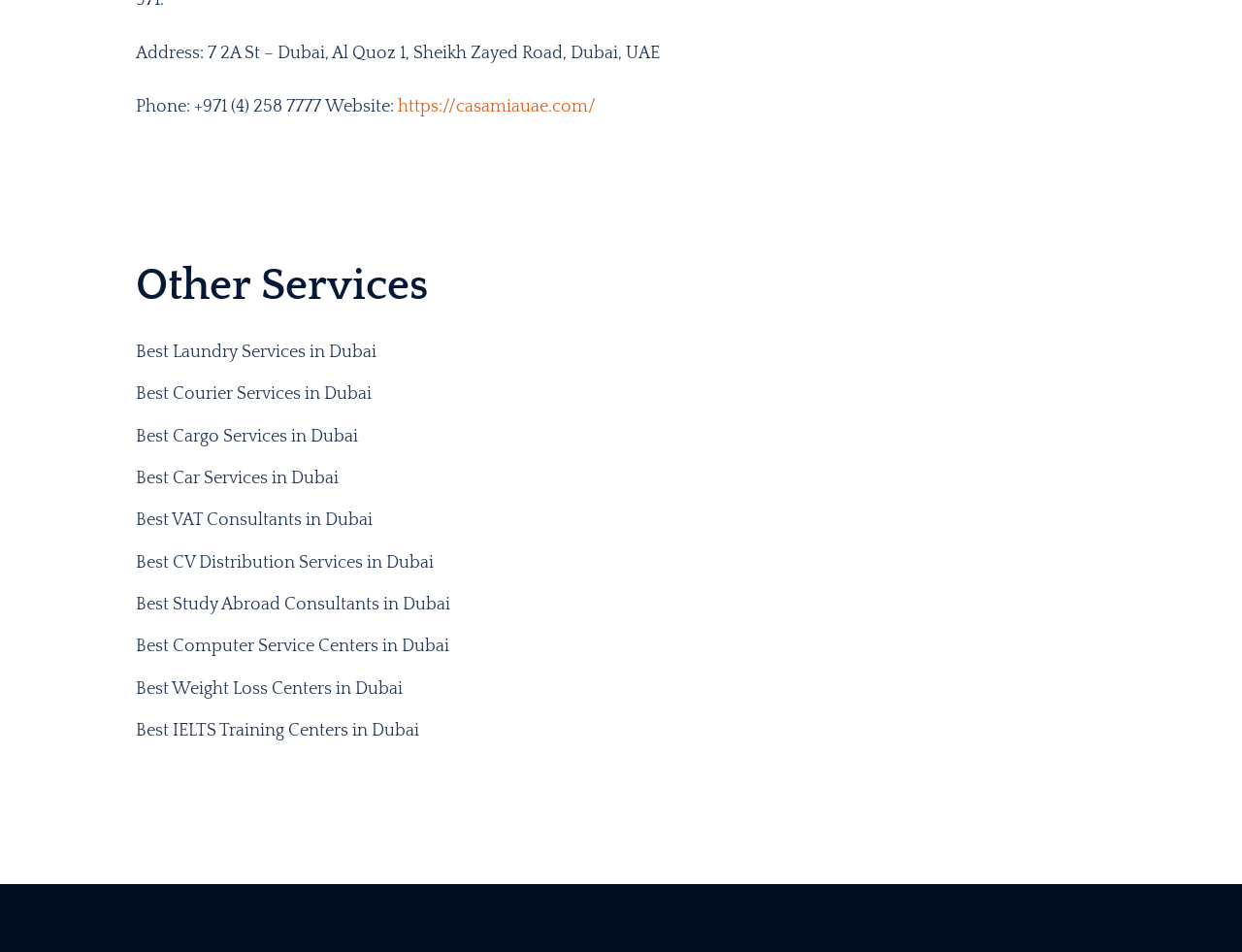Find the bounding box coordinates of the clickable region needed to perform the following instruction: "Visit the Hilton Head Monthly Magazine page". The coordinates should be provided as four float numbers between 0 and 1, i.e., [left, top, right, bottom].

None